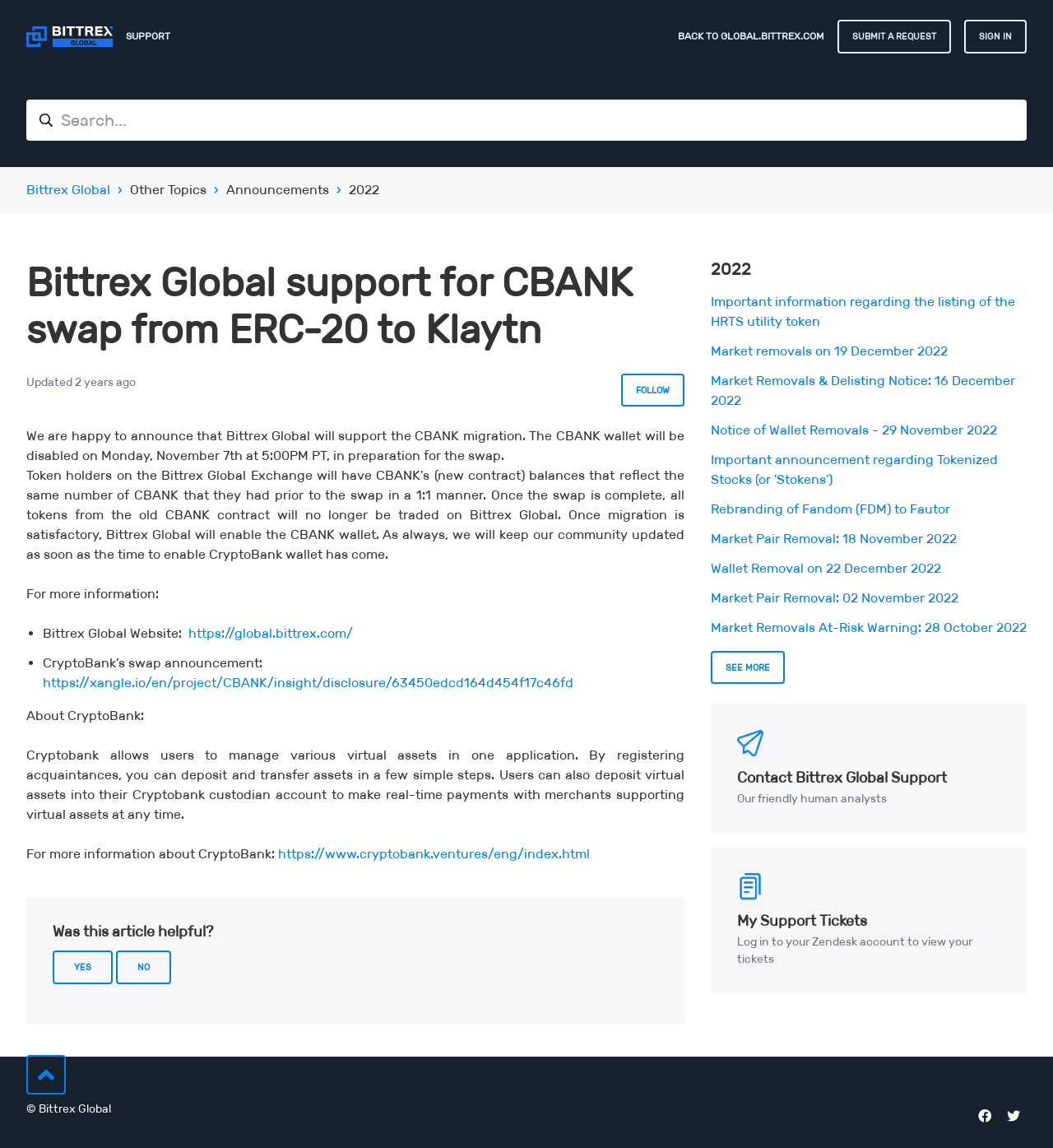Pinpoint the bounding box coordinates of the element to be clicked to execute the instruction: "Sign in to your account".

[0.916, 0.017, 0.975, 0.046]